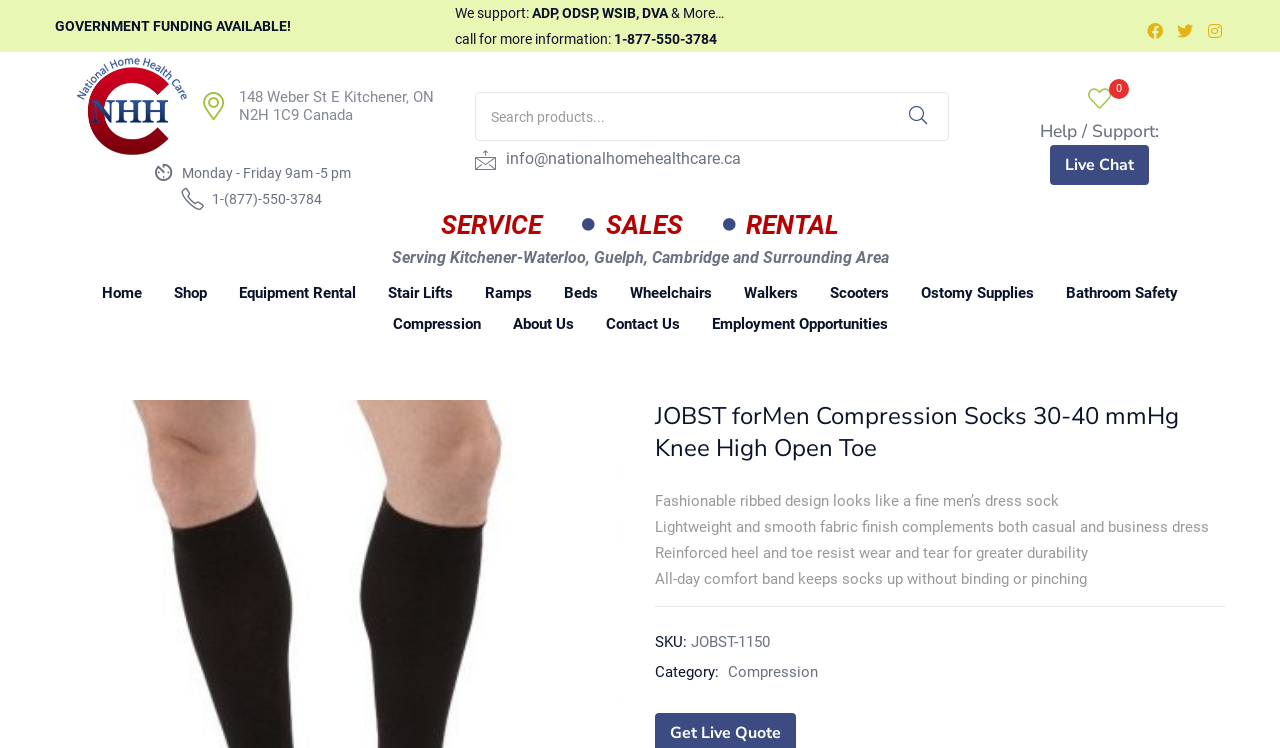Provide a brief response to the question using a single word or phrase: 
What is the category of the product JOBST-1150?

Compression